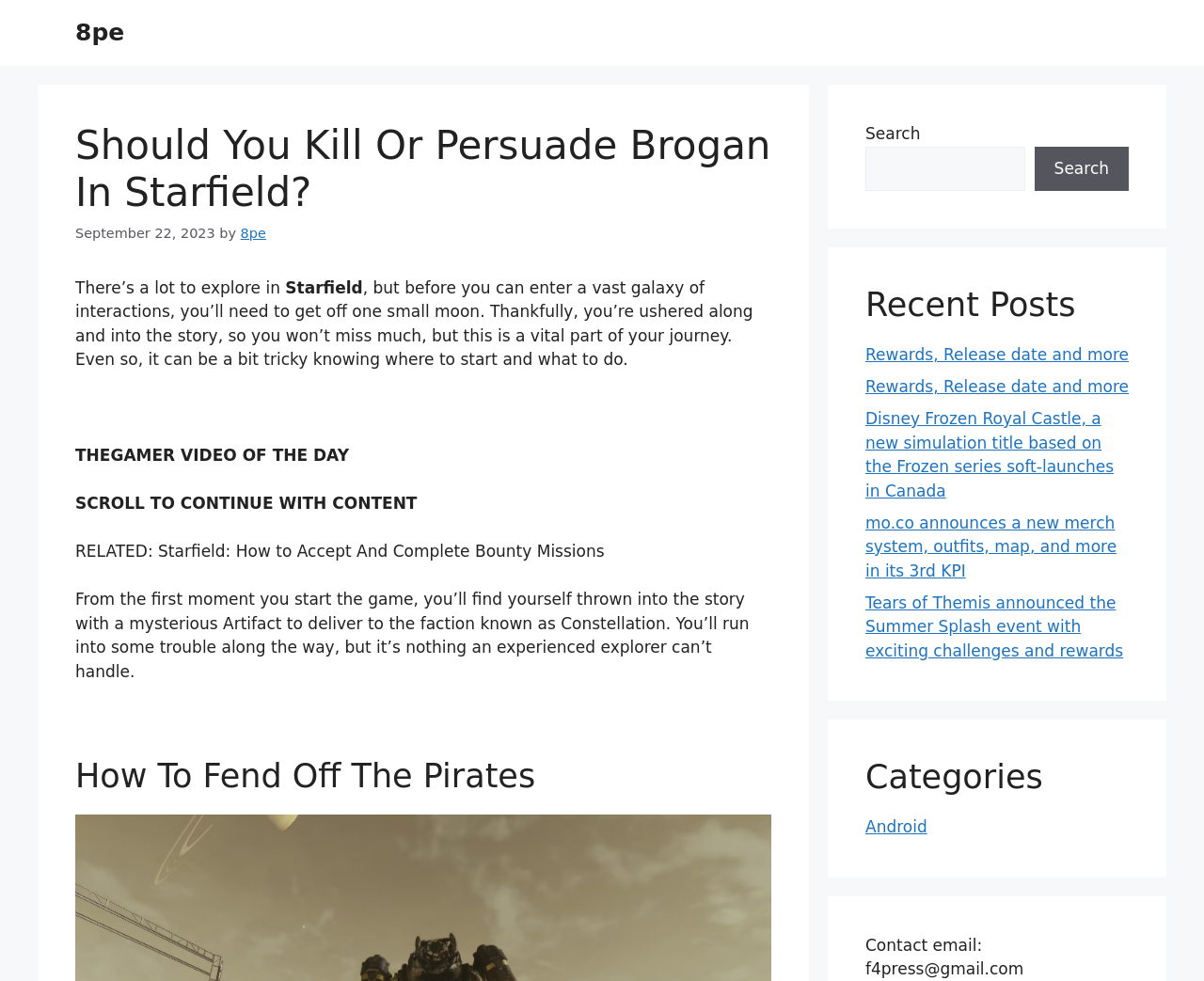Determine the coordinates of the bounding box for the clickable area needed to execute this instruction: "Explore recent posts".

[0.719, 0.291, 0.938, 0.331]